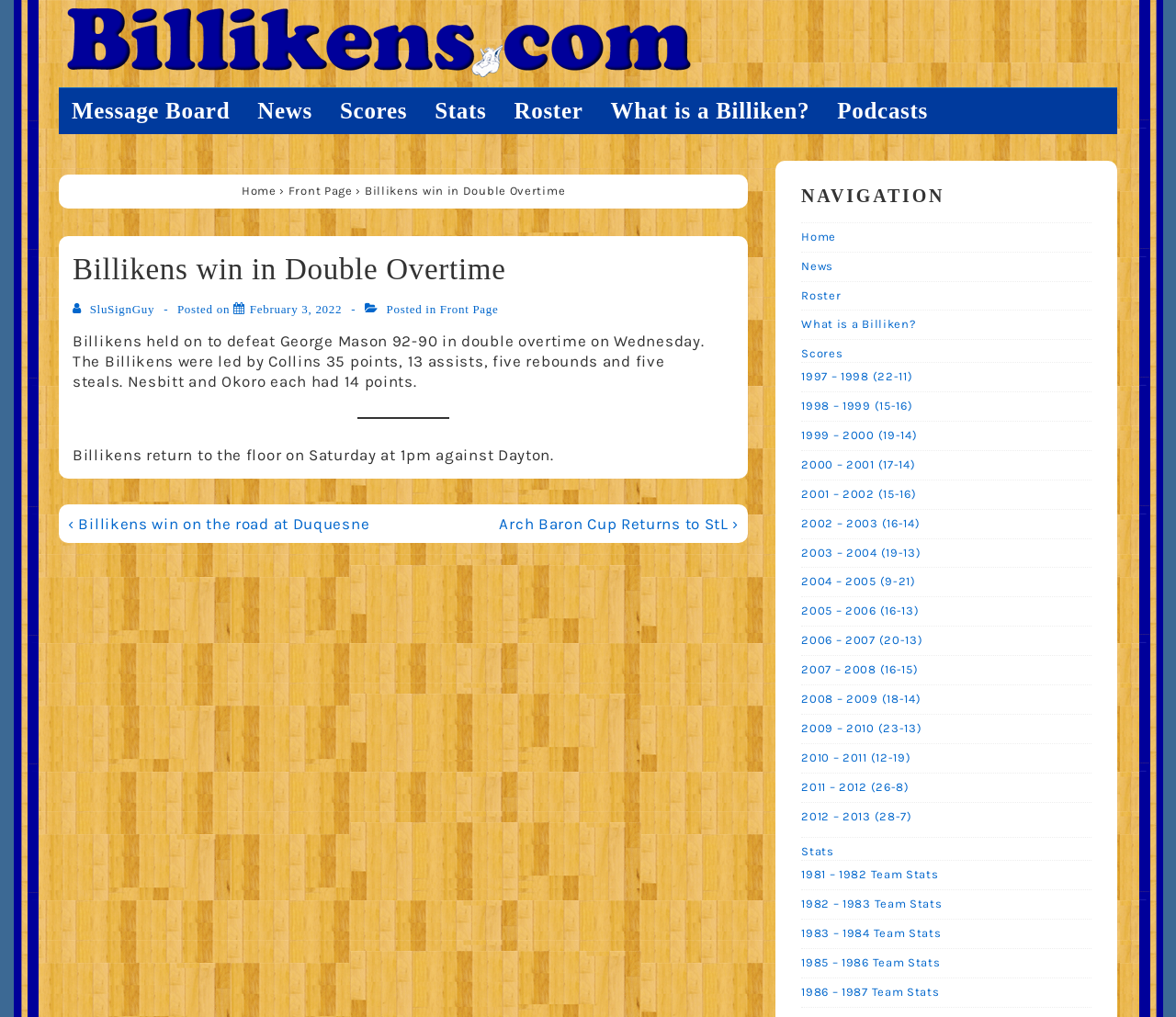What is the score of the Billikens' game against George Mason?
Respond to the question with a single word or phrase according to the image.

92-90